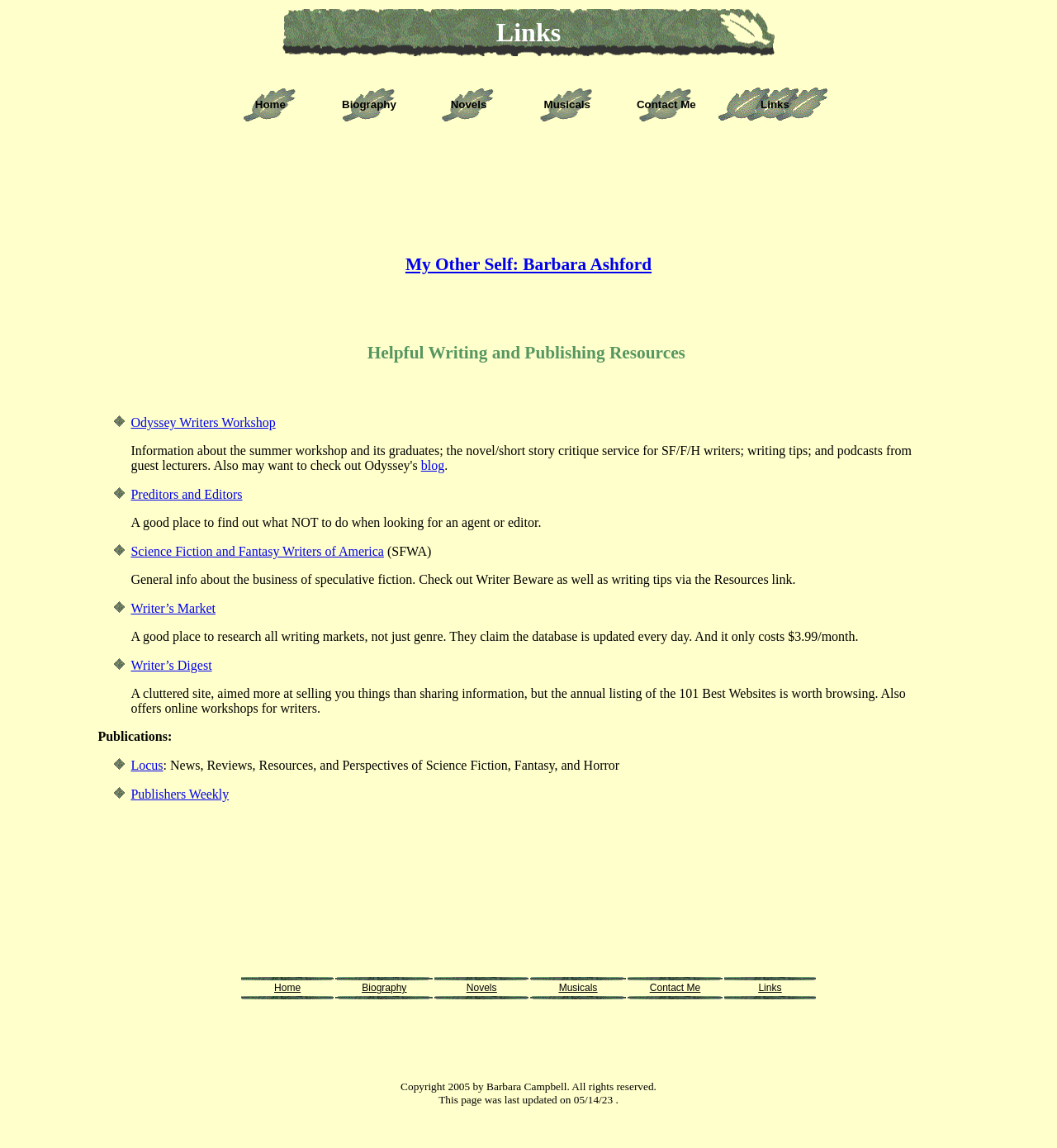Provide your answer to the question using just one word or phrase: What is the purpose of the 'Preditors and Editors' link?

To find out what NOT to do